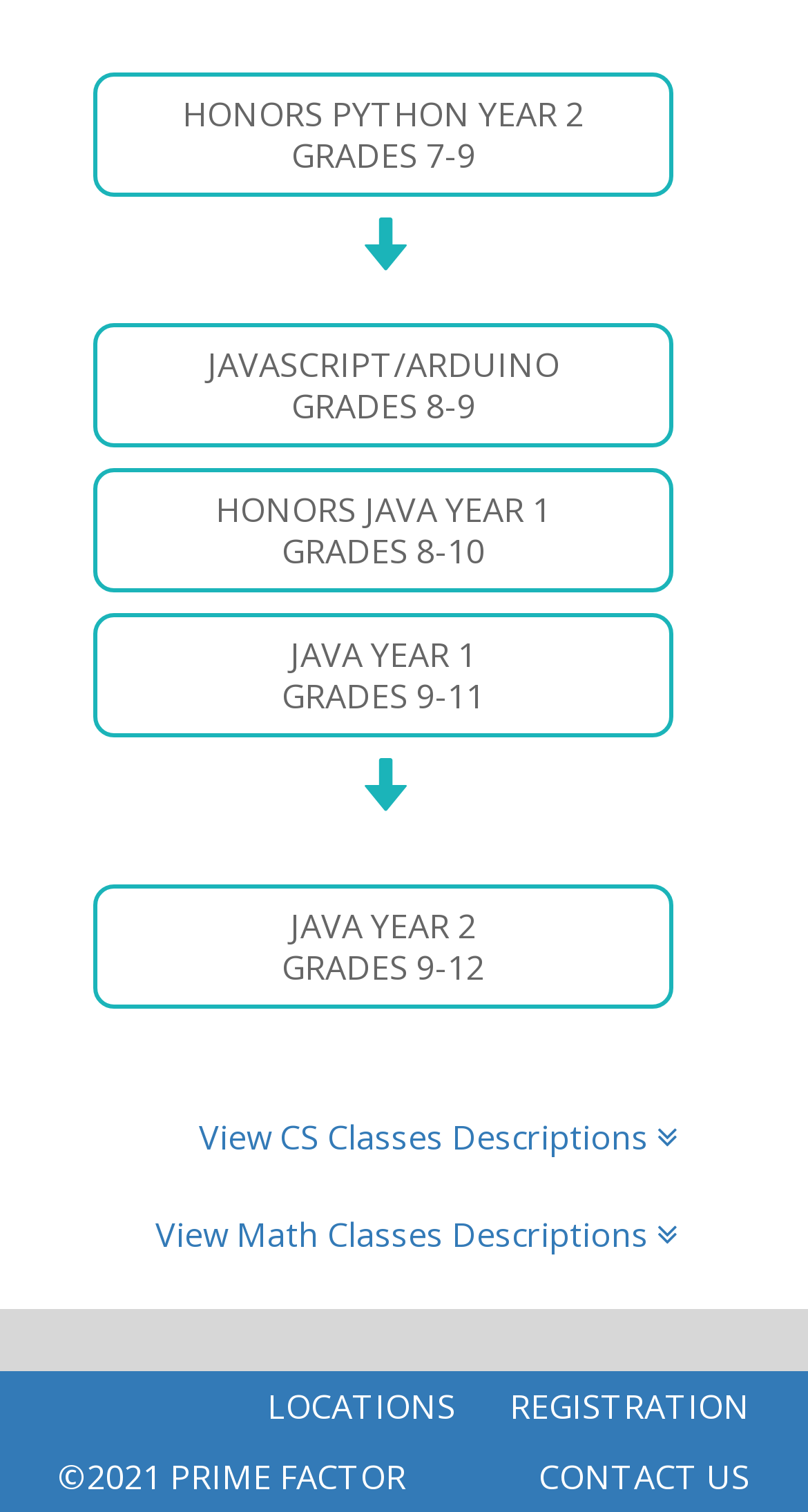Identify the bounding box coordinates of the region that needs to be clicked to carry out this instruction: "view Disclaimer". Provide these coordinates as four float numbers ranging from 0 to 1, i.e., [left, top, right, bottom].

None